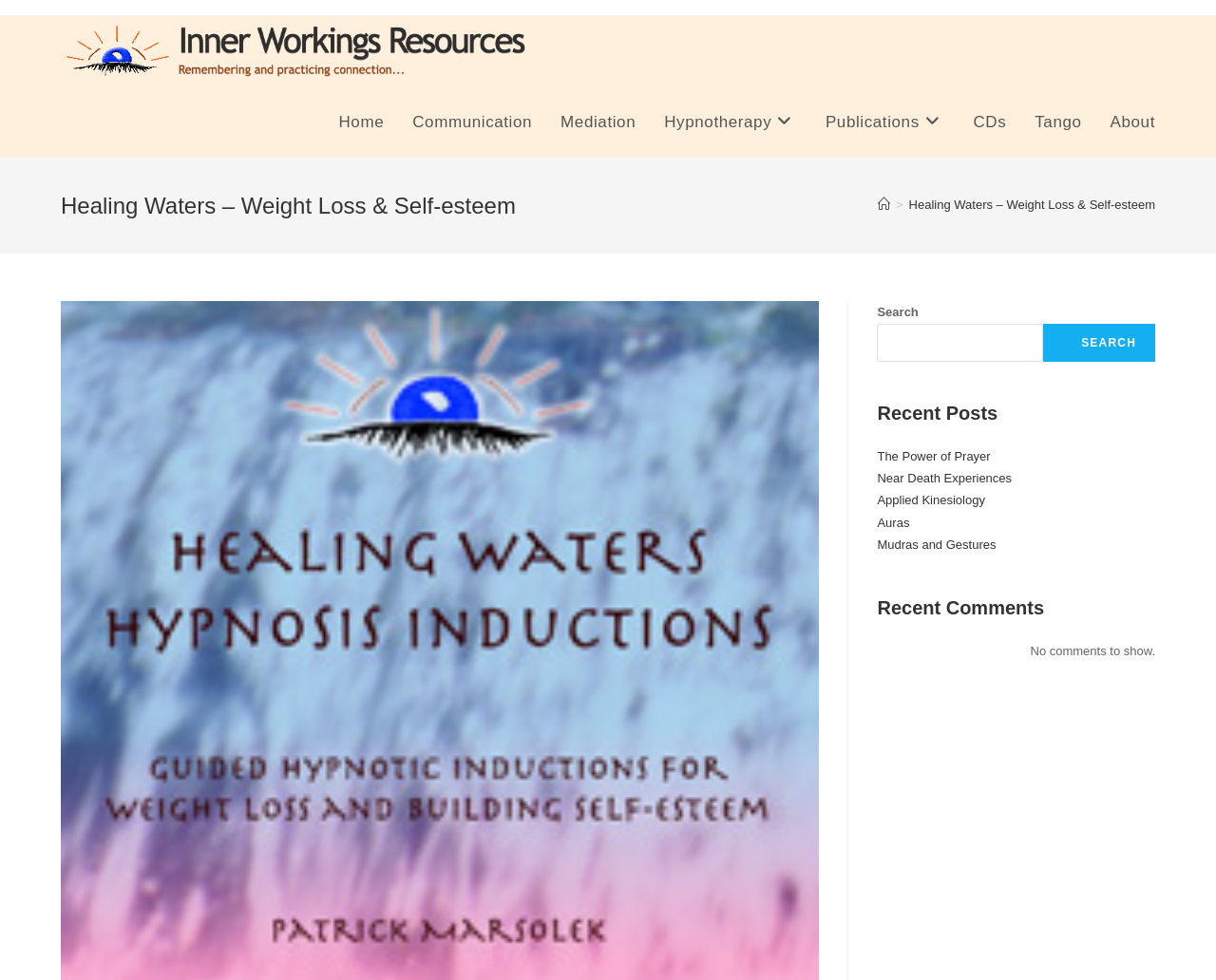How many main navigation links are there?
Carefully analyze the image and provide a detailed answer to the question.

I counted the number of links in the main navigation bar, which includes 'Home', 'Communication', 'Mediation', 'Hypnotherapy', 'Publications', 'CDs', 'Tango', and 'About'.